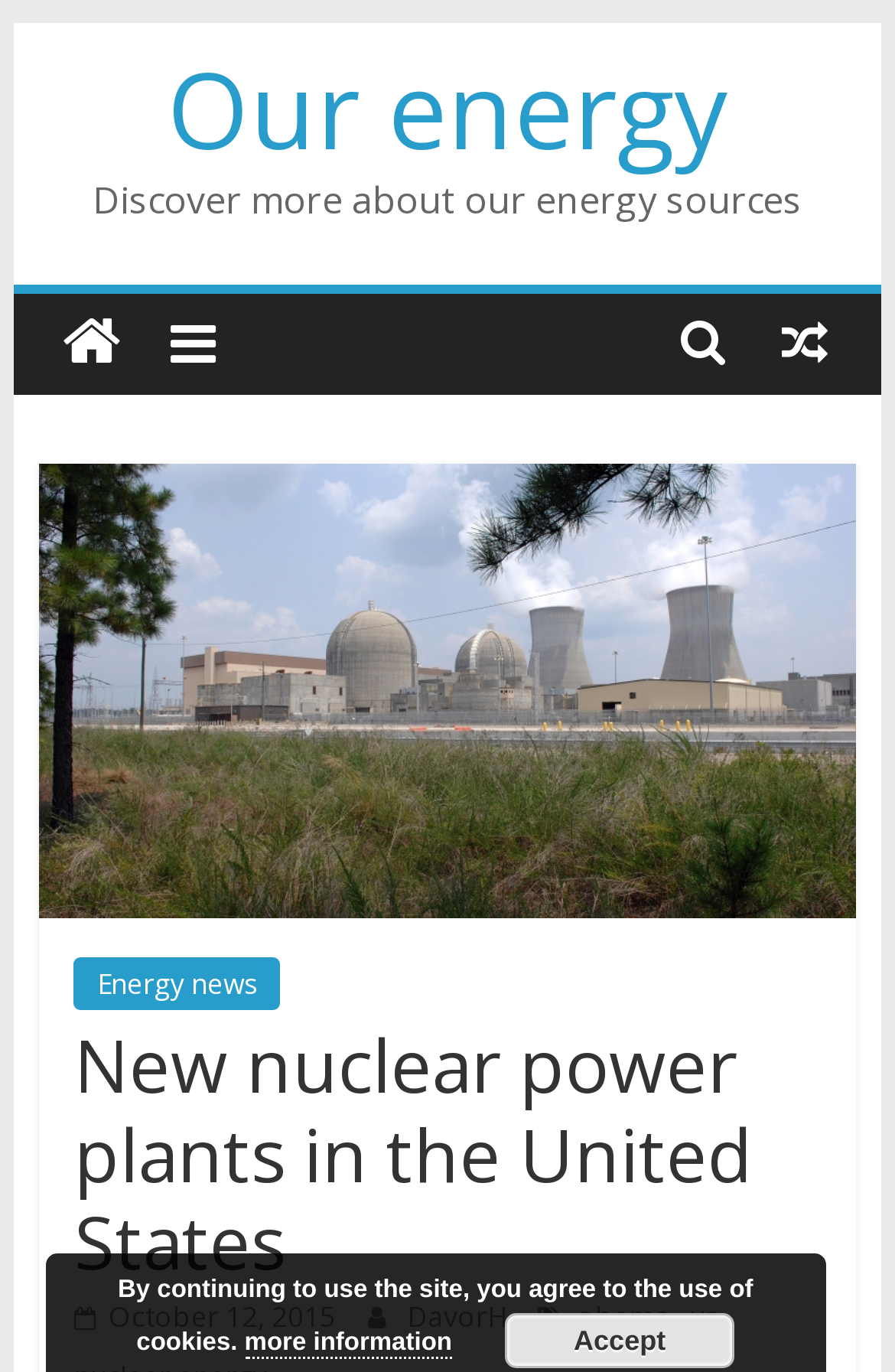Specify the bounding box coordinates (top-left x, top-left y, bottom-right x, bottom-right y) of the UI element in the screenshot that matches this description: more information

[0.273, 0.969, 0.505, 0.991]